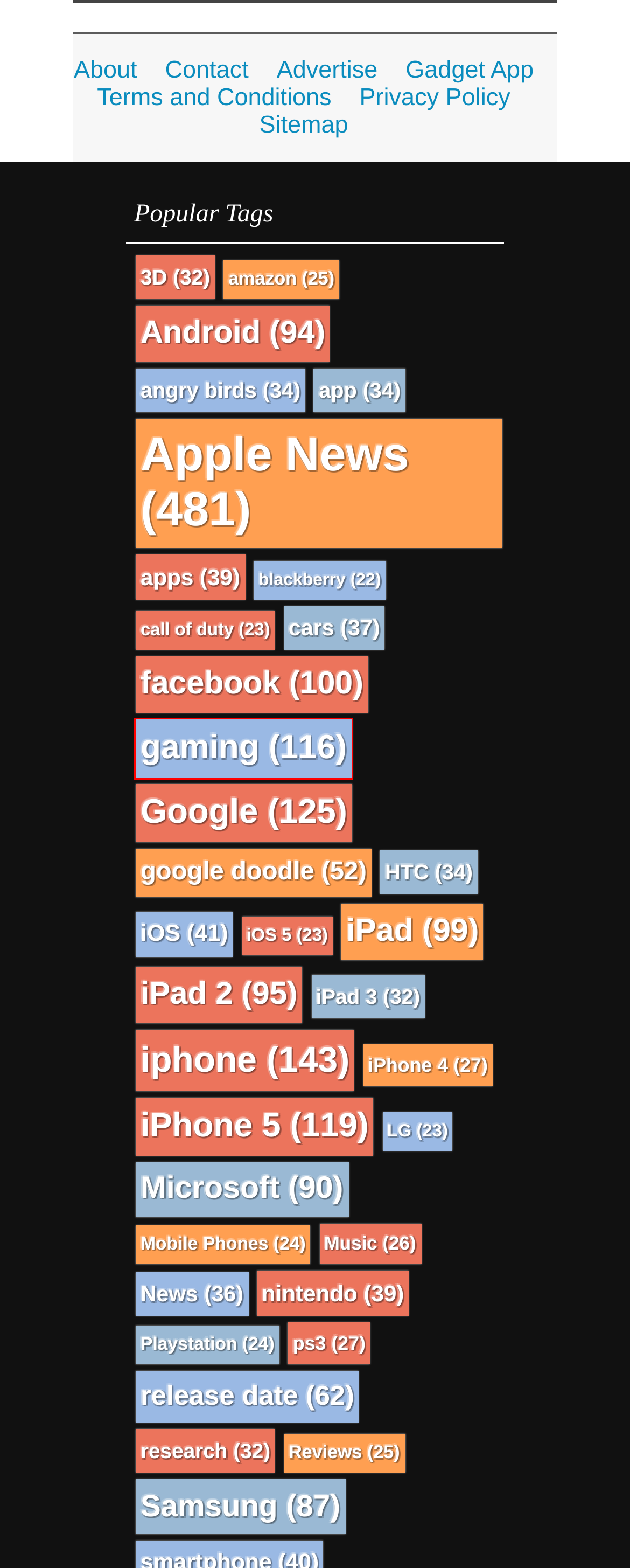Look at the screenshot of a webpage where a red rectangle bounding box is present. Choose the webpage description that best describes the new webpage after clicking the element inside the red bounding box. Here are the candidates:
A. amazon | Gadgets and gizmos
B. iOS | Gadgets and gizmos
C. iPhone 4 | Gadgets and gizmos
D. call of duty | Gadgets and gizmos
E. iphone | Gadgets and gizmos
F. LG | Gadgets and gizmos
G. gaming | Gadgets and gizmos
H. Contact Gadgets And Gizmos | Advertise Gadgets And Gizmos | Gadgets And Gizmos

G